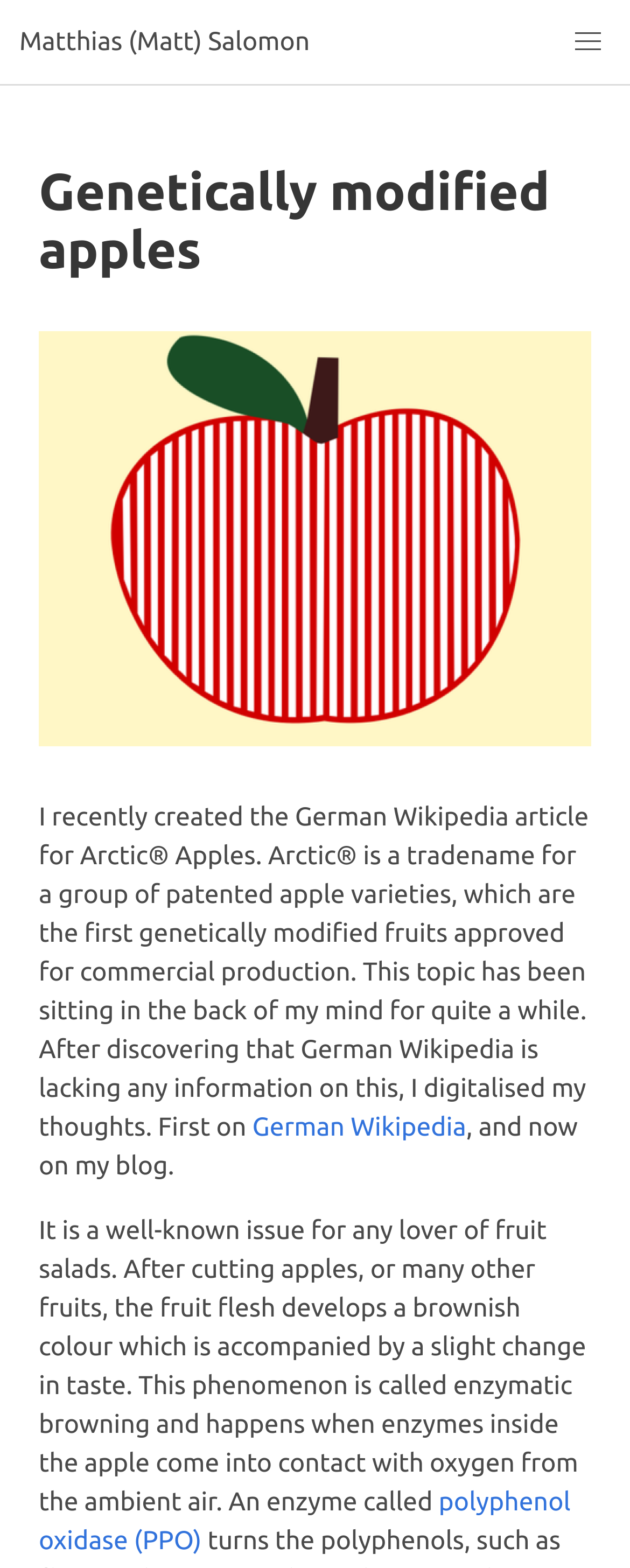Describe the entire webpage, focusing on both content and design.

The webpage is a blog post titled "Genetically modified apples" by Matthias (Matt) Salomon. At the top of the page, there is a main navigation section that spans the entire width of the page. Within this section, there is a link to the author's name, Matthias (Matt) Salomon, which is positioned at the top-left corner of the page.

Below the navigation section, there is a heading that displays the title of the blog post, "Genetically modified apples", which takes up most of the page's width. Underneath the heading, there is a figure that contains an image related to genetically modified apples, which occupies a significant portion of the page.

The main content of the blog post is divided into three paragraphs. The first paragraph discusses the author's creation of a German Wikipedia article for Arctic Apples, a genetically modified fruit. There is a link to the German Wikipedia within this paragraph. The second paragraph is a continuation of the author's thoughts, mentioning that the article is now also available on their blog.

The third paragraph delves into the topic of enzymatic browning, a phenomenon that occurs when apples are cut and exposed to oxygen. There is a link to the term "polyphenol oxidase (PPO)" within this paragraph, which is an enzyme related to the browning process. Overall, the webpage is a personal blog post that shares the author's thoughts and knowledge on genetically modified apples and related topics.